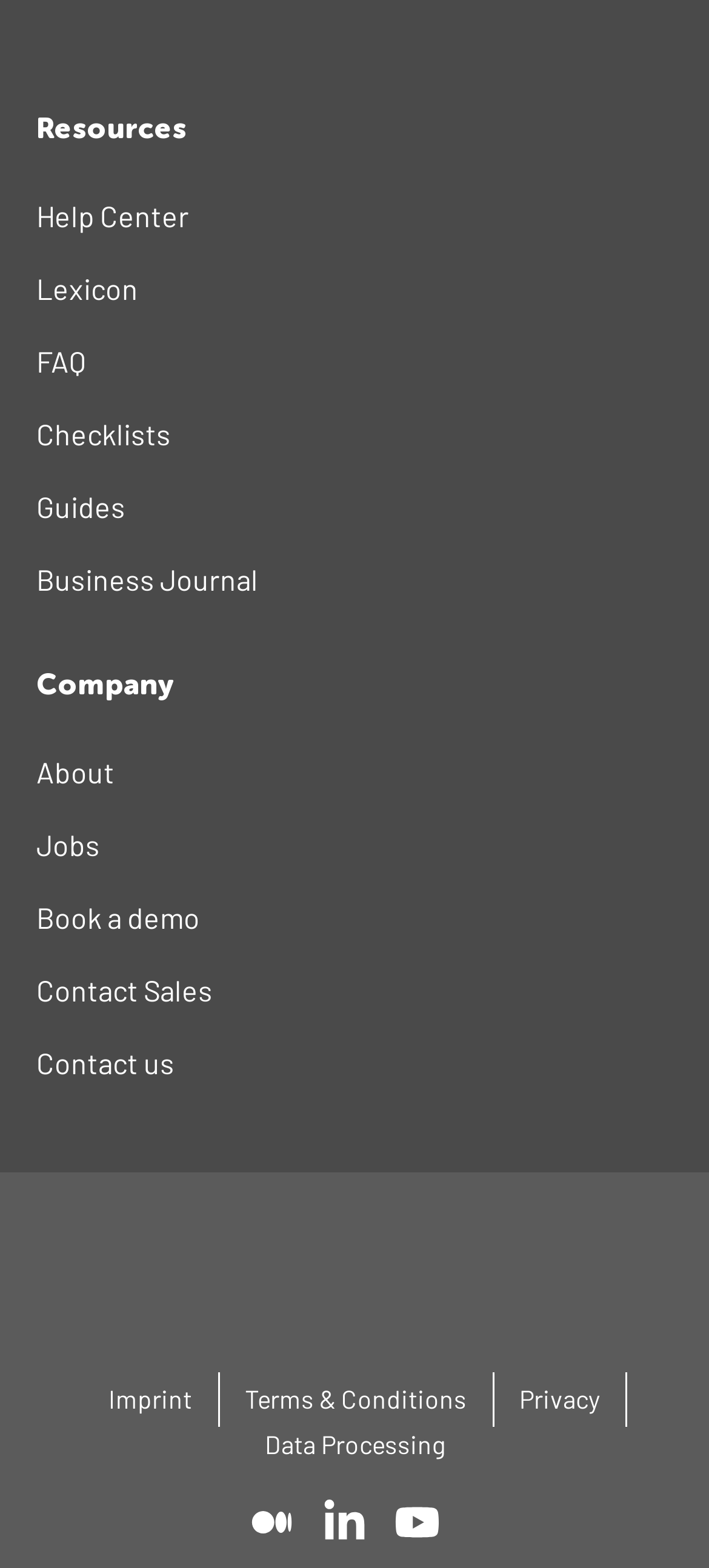Please find the bounding box coordinates of the element that needs to be clicked to perform the following instruction: "View the Help Center". The bounding box coordinates should be four float numbers between 0 and 1, represented as [left, top, right, bottom].

[0.051, 0.114, 0.364, 0.161]